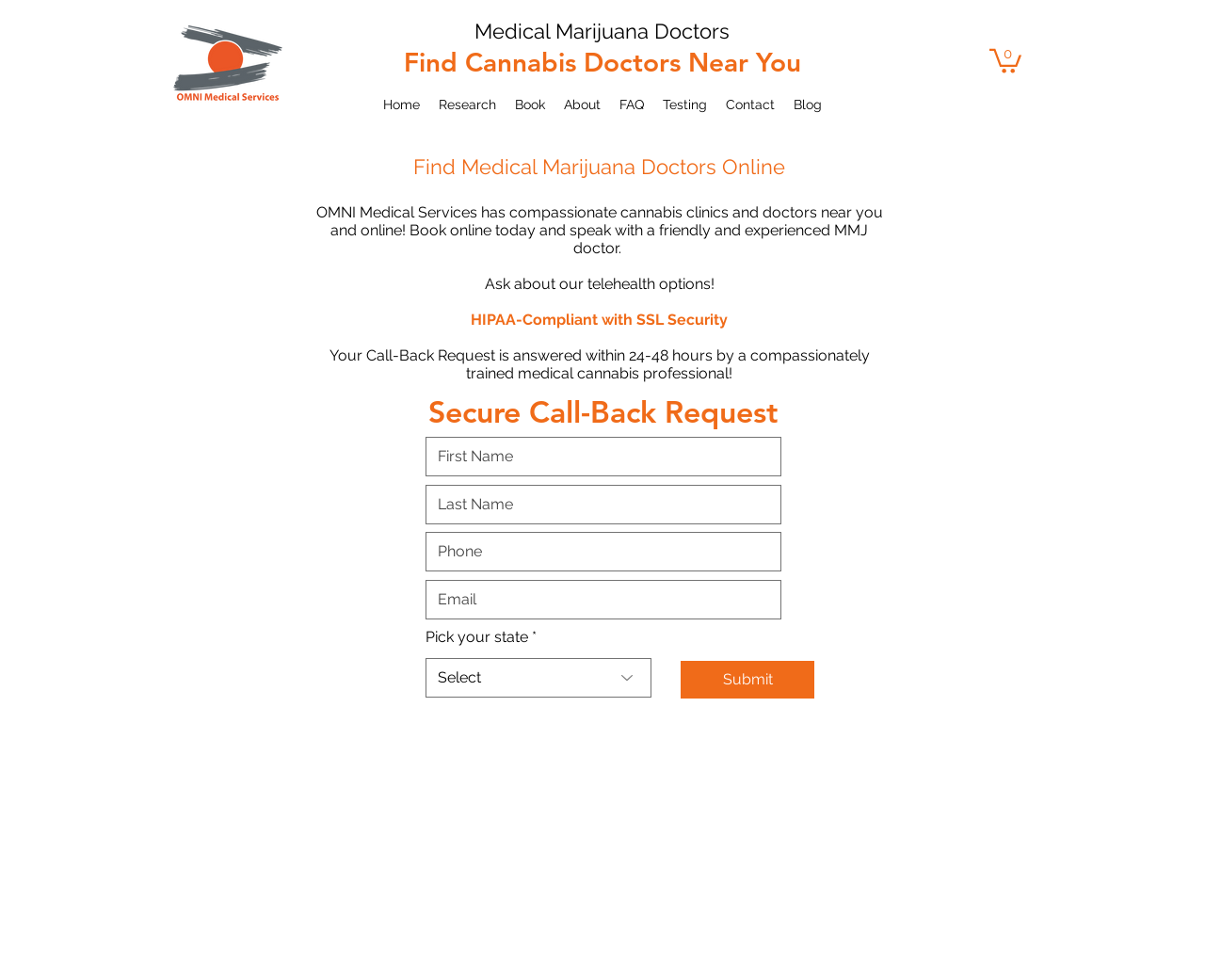Please provide a short answer using a single word or phrase for the question:
How many input fields are there in the call-back request form?

5